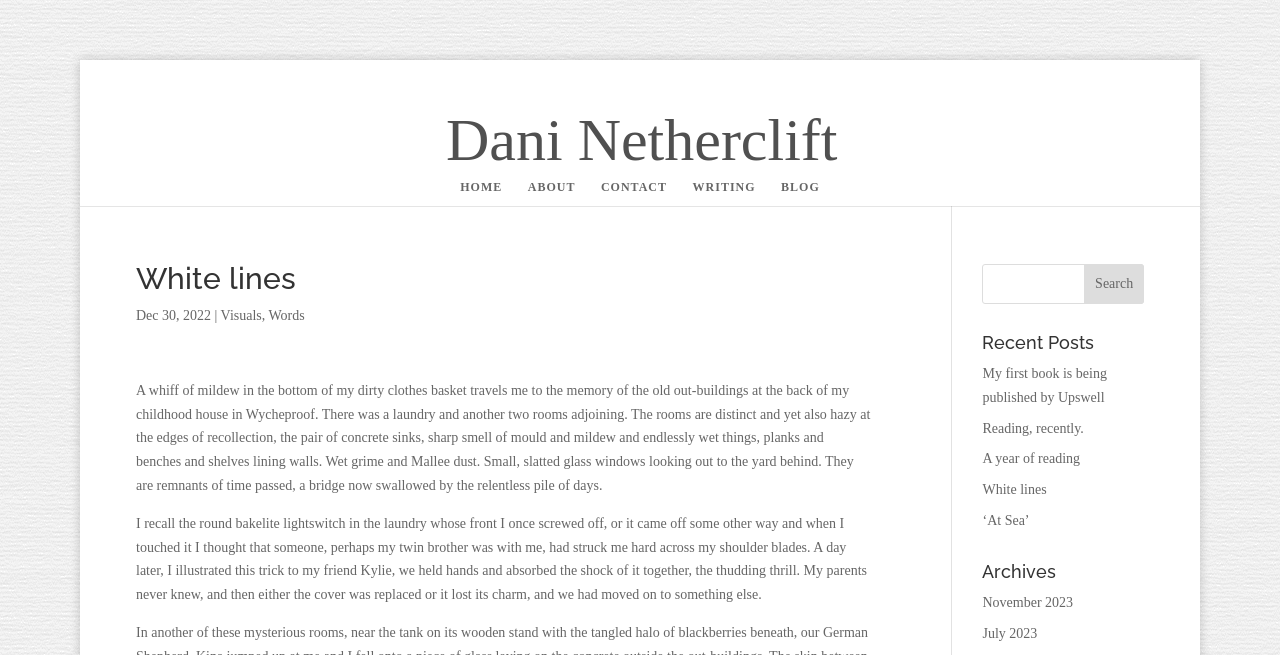Specify the bounding box coordinates of the area that needs to be clicked to achieve the following instruction: "view archives".

[0.768, 0.859, 0.894, 0.902]